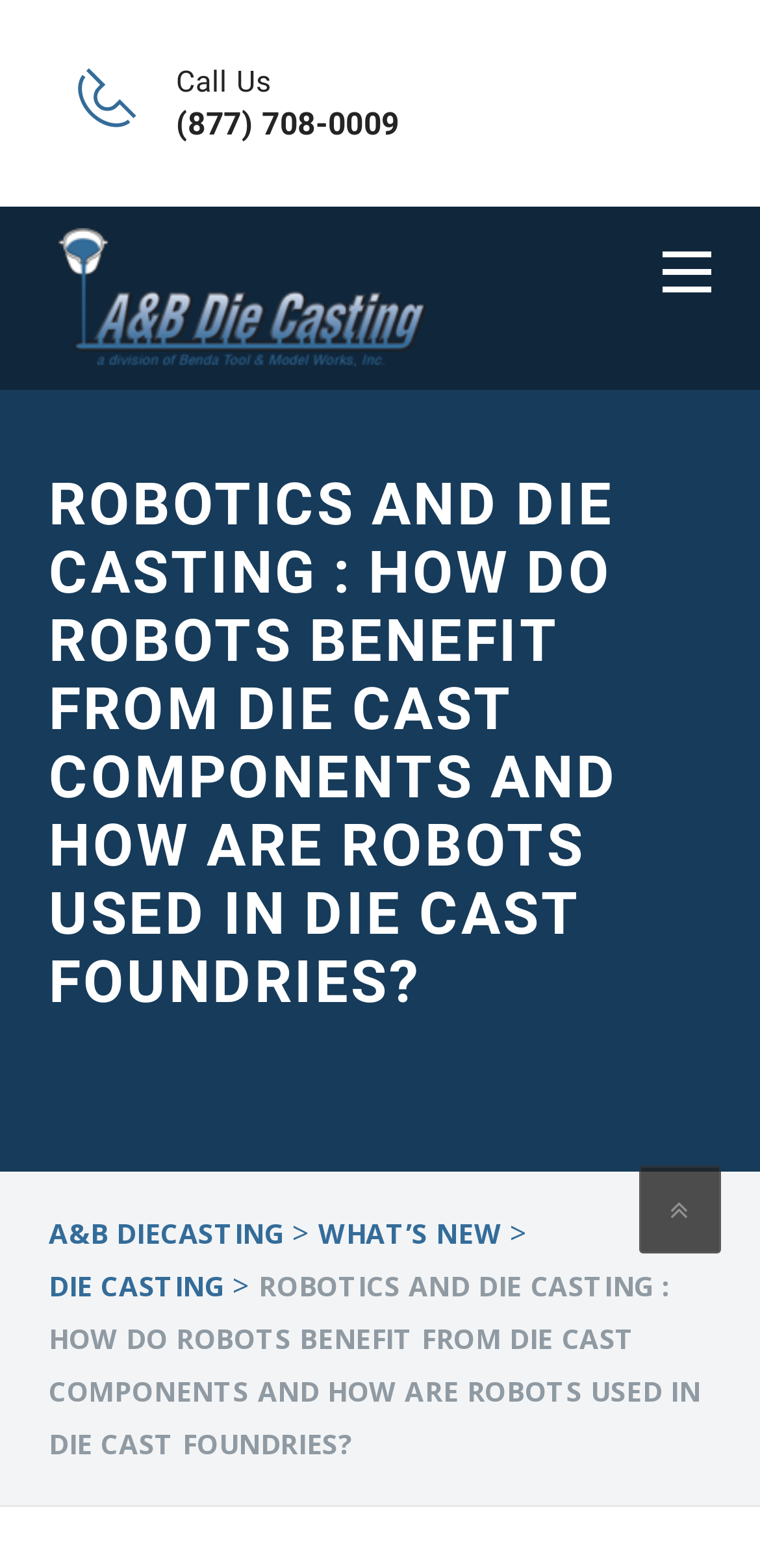Can you give a comprehensive explanation to the question given the content of the image?
How many navigation links are there?

I found the navigation links by looking at the link elements that say 'A&B DIECASTING', 'WHAT’S NEW', 'DIE CASTING', and the icon link element. I counted a total of 4 navigation links.